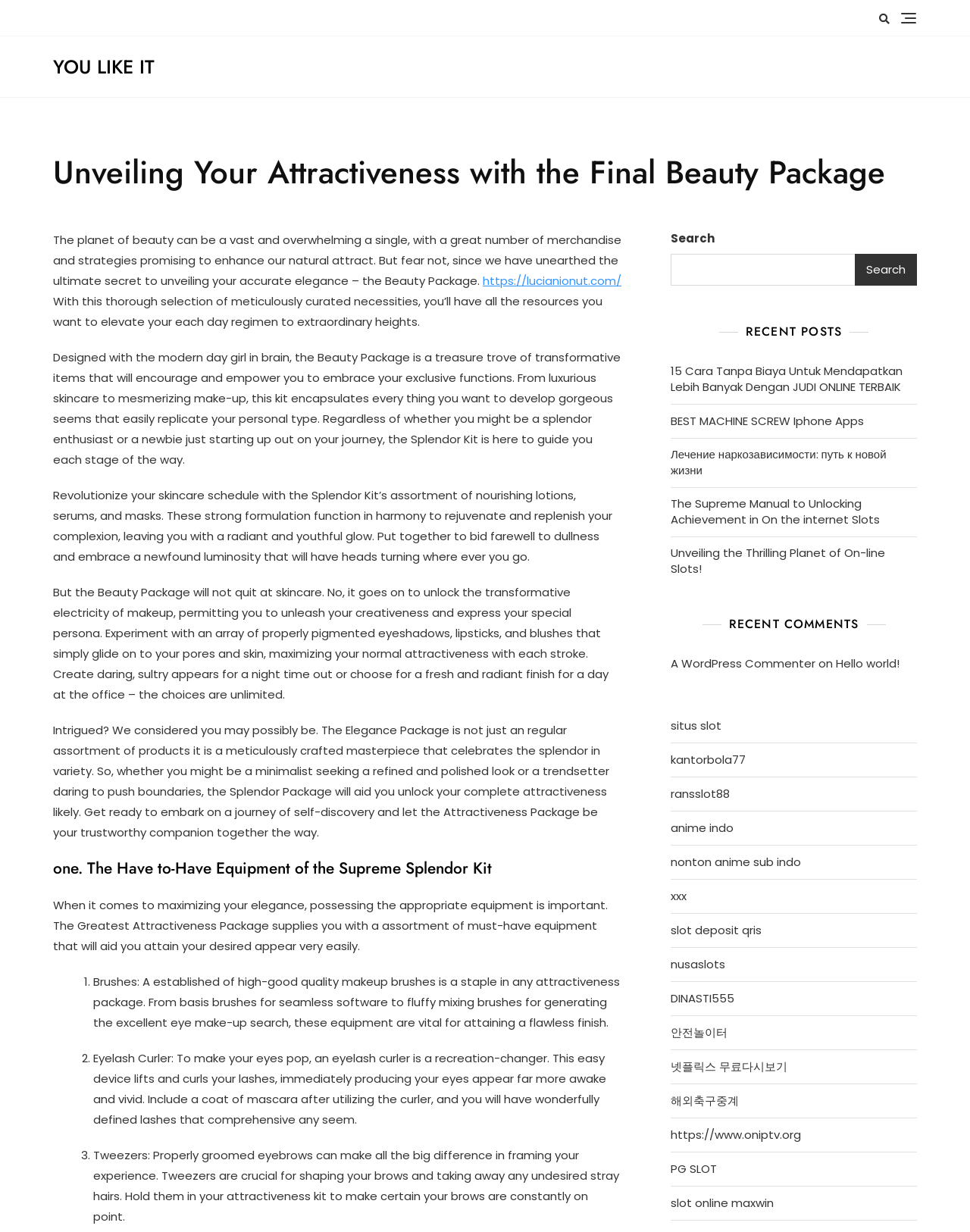Find the bounding box coordinates of the element's region that should be clicked in order to follow the given instruction: "Read the recent post '15 Cara Tanpa Biaya Untuk Mendapatkan Lebih Banyak Dengan JUDI ONLINE TERBAIK'". The coordinates should consist of four float numbers between 0 and 1, i.e., [left, top, right, bottom].

[0.691, 0.295, 0.945, 0.32]